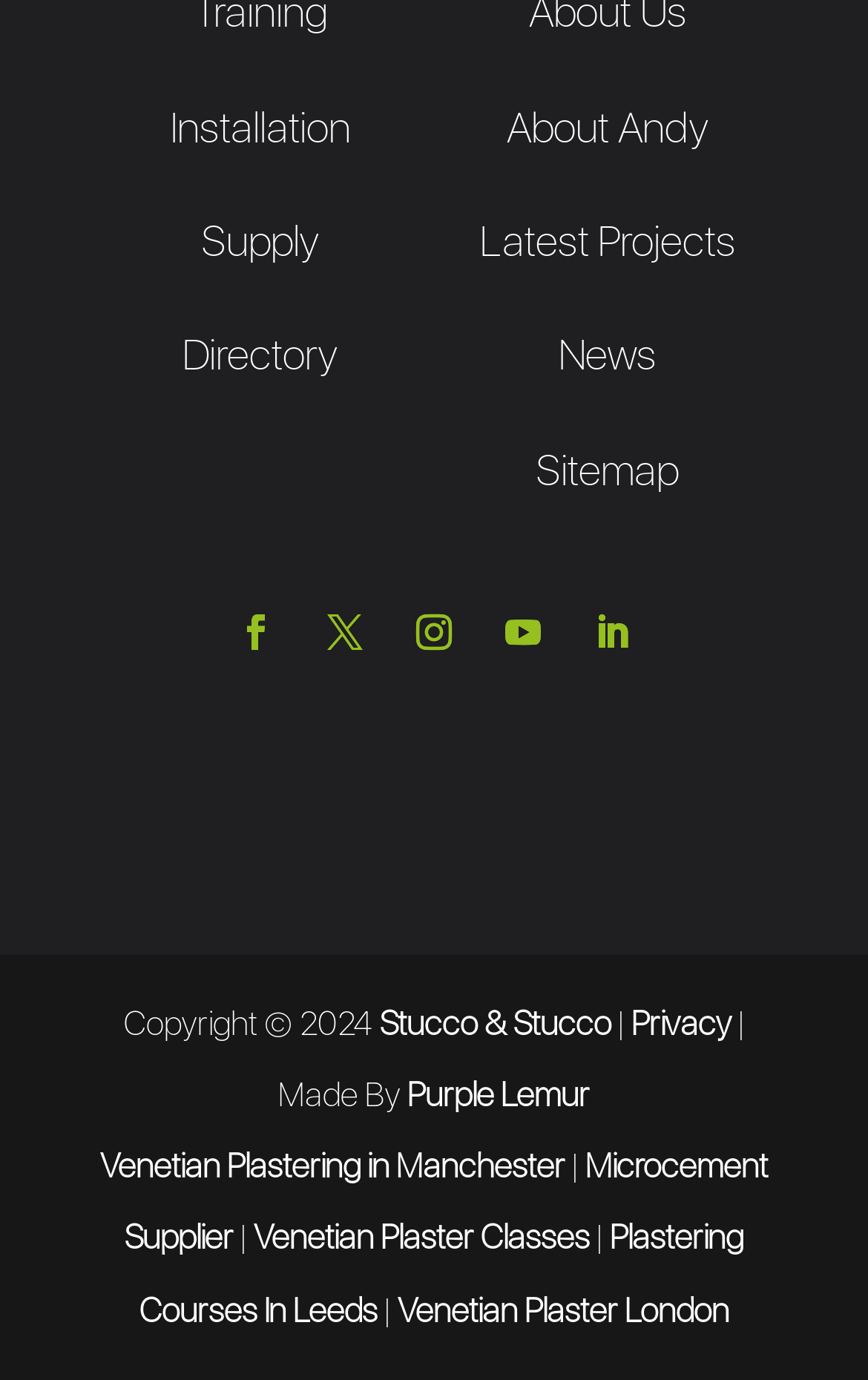Please identify the bounding box coordinates of the element that needs to be clicked to perform the following instruction: "Visit Stucco & Stucco".

[0.437, 0.727, 0.704, 0.756]